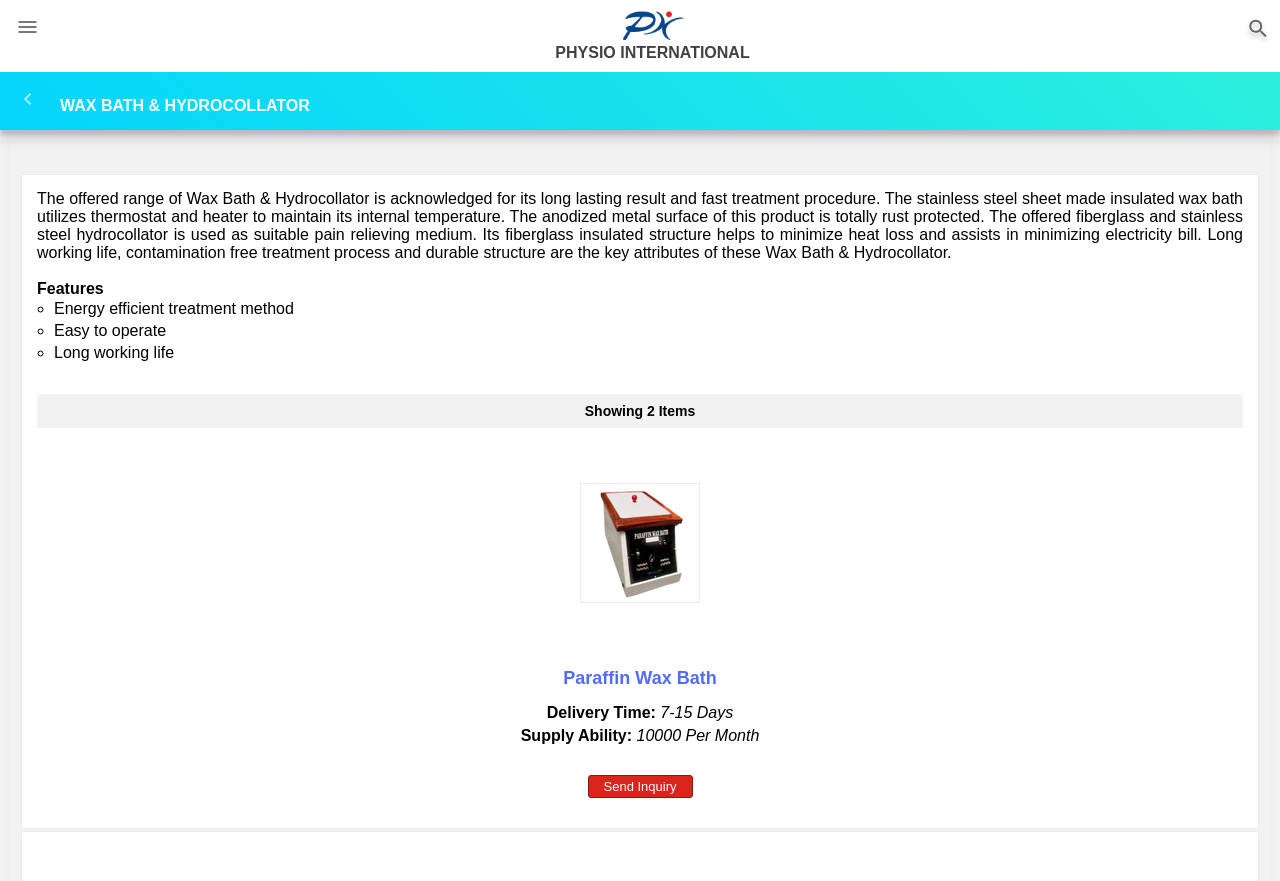What is the benefit of the product?
Using the visual information, reply with a single word or short phrase.

Energy efficient